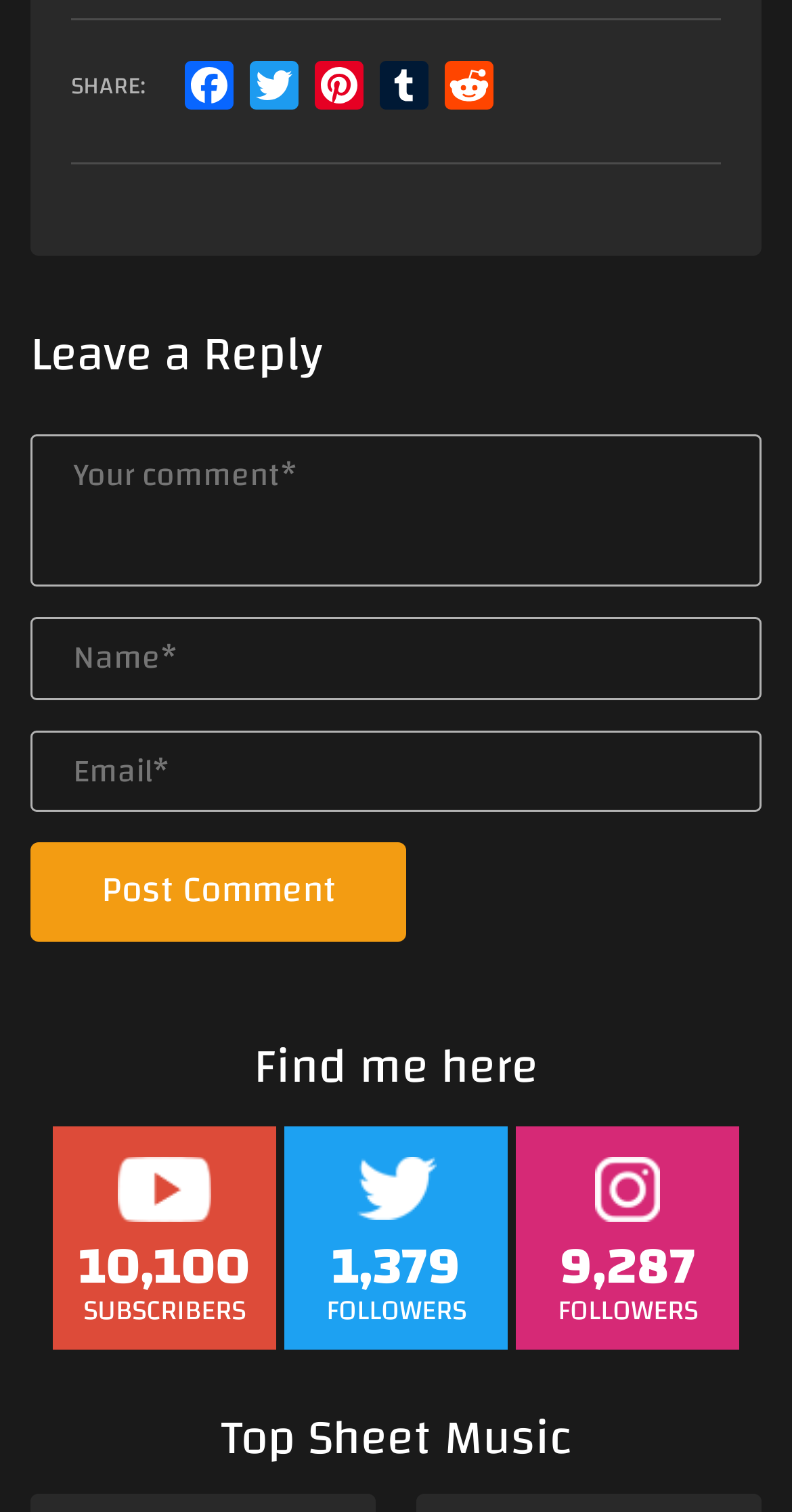Show the bounding box coordinates for the element that needs to be clicked to execute the following instruction: "Leave a comment". Provide the coordinates in the form of four float numbers between 0 and 1, i.e., [left, top, right, bottom].

[0.038, 0.288, 0.962, 0.388]